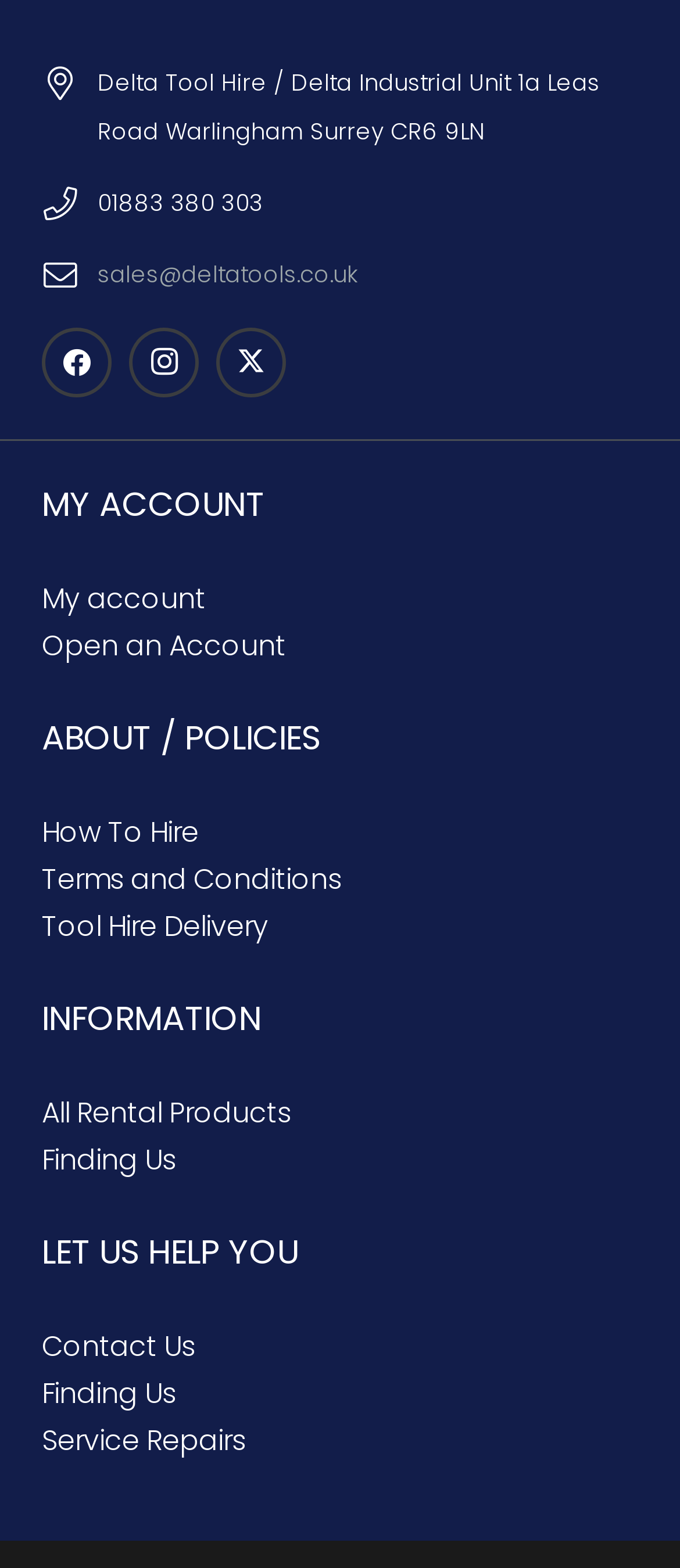Please answer the following question using a single word or phrase: 
What is the last link under the 'LET US HELP YOU' heading?

Service Repairs